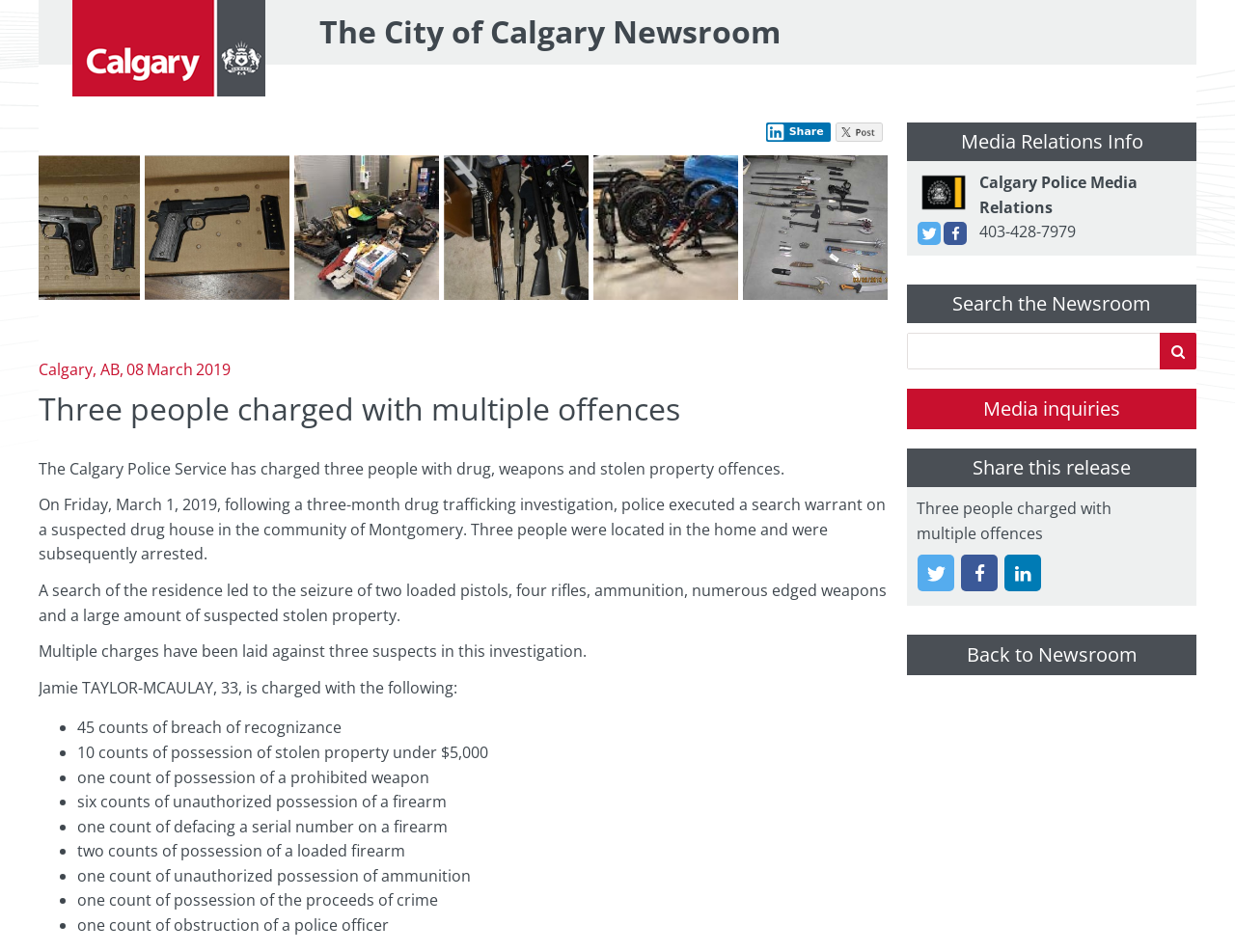Provide a short answer to the following question with just one word or phrase: What is the purpose of the 'Search the Newsroom' section?

To search news articles